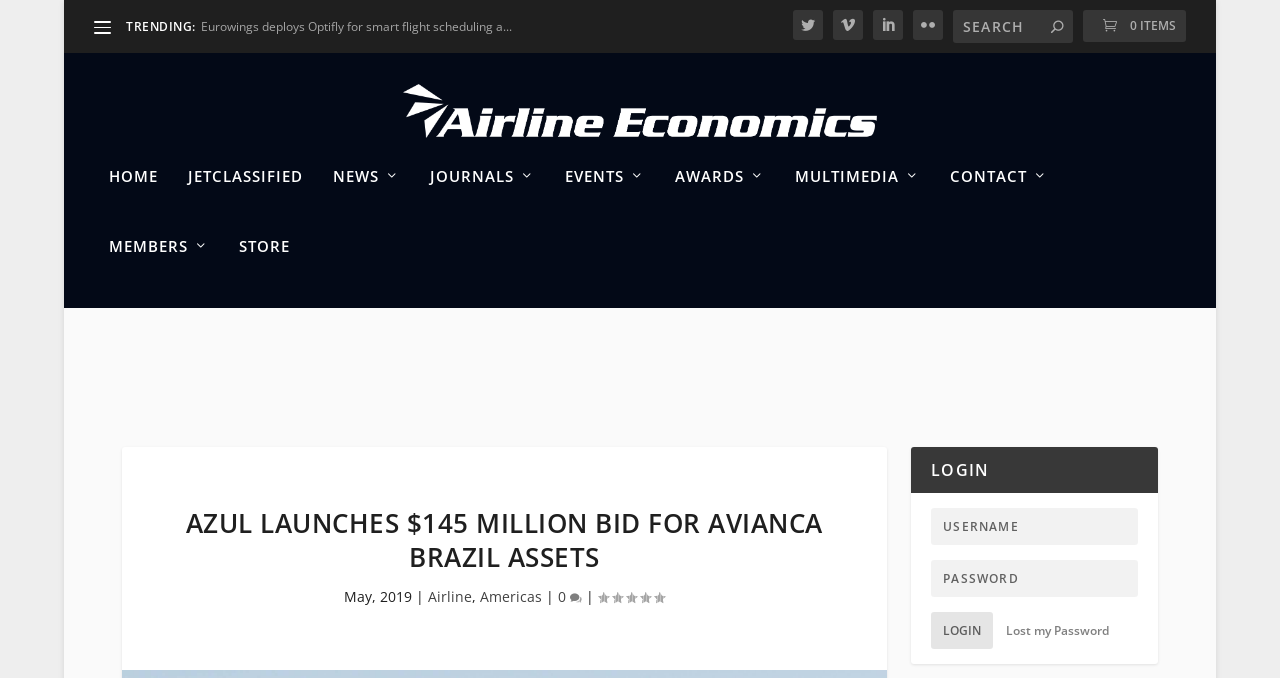Please identify the coordinates of the bounding box for the clickable region that will accomplish this instruction: "View the multimedia section".

[0.621, 0.403, 0.719, 0.506]